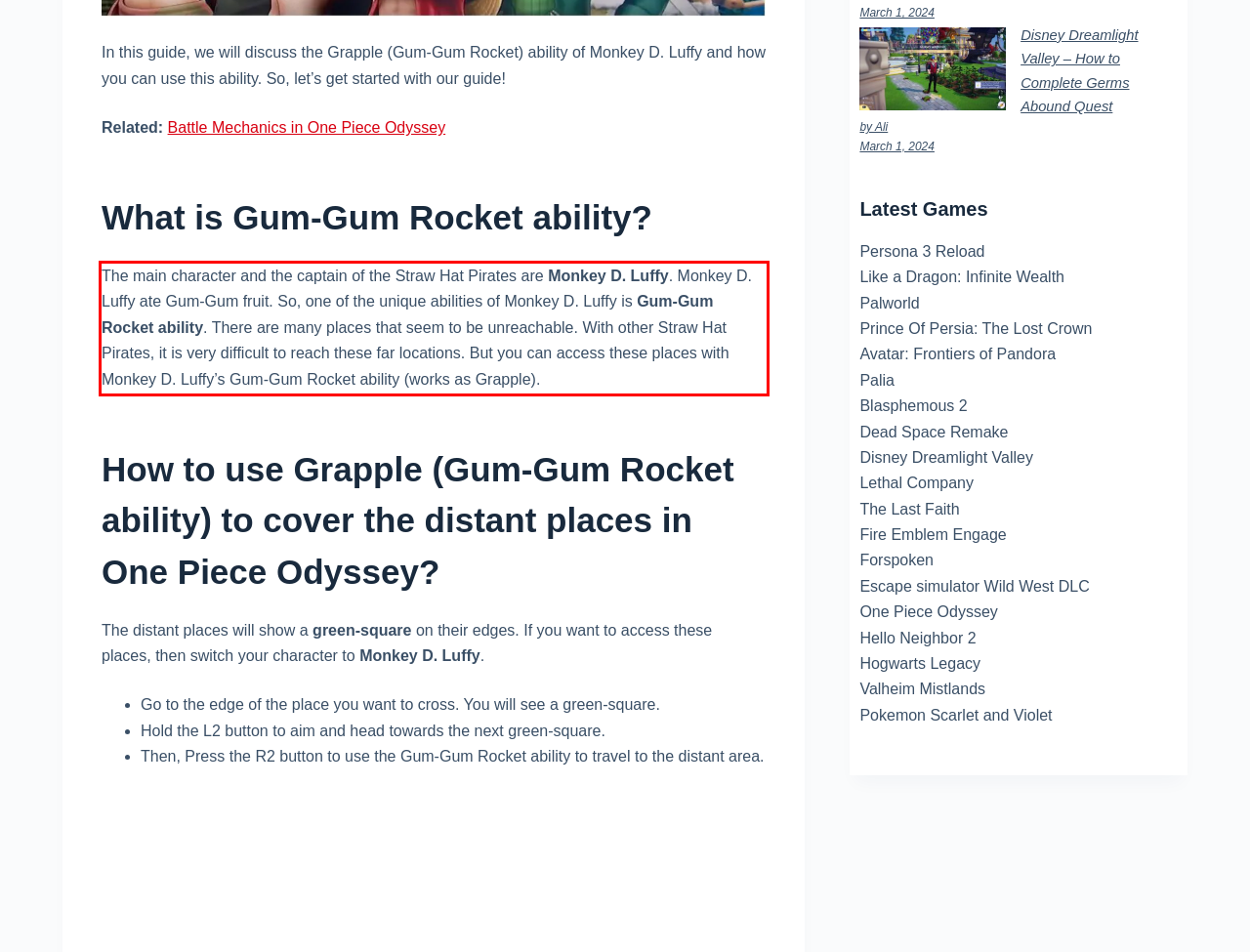Please use OCR to extract the text content from the red bounding box in the provided webpage screenshot.

The main character and the captain of the Straw Hat Pirates are Monkey D. Luffy. Monkey D. Luffy ate Gum-Gum fruit. So, one of the unique abilities of Monkey D. Luffy is Gum-Gum Rocket ability. There are many places that seem to be unreachable. With other Straw Hat Pirates, it is very difficult to reach these far locations. But you can access these places with Monkey D. Luffy’s Gum-Gum Rocket ability (works as Grapple).